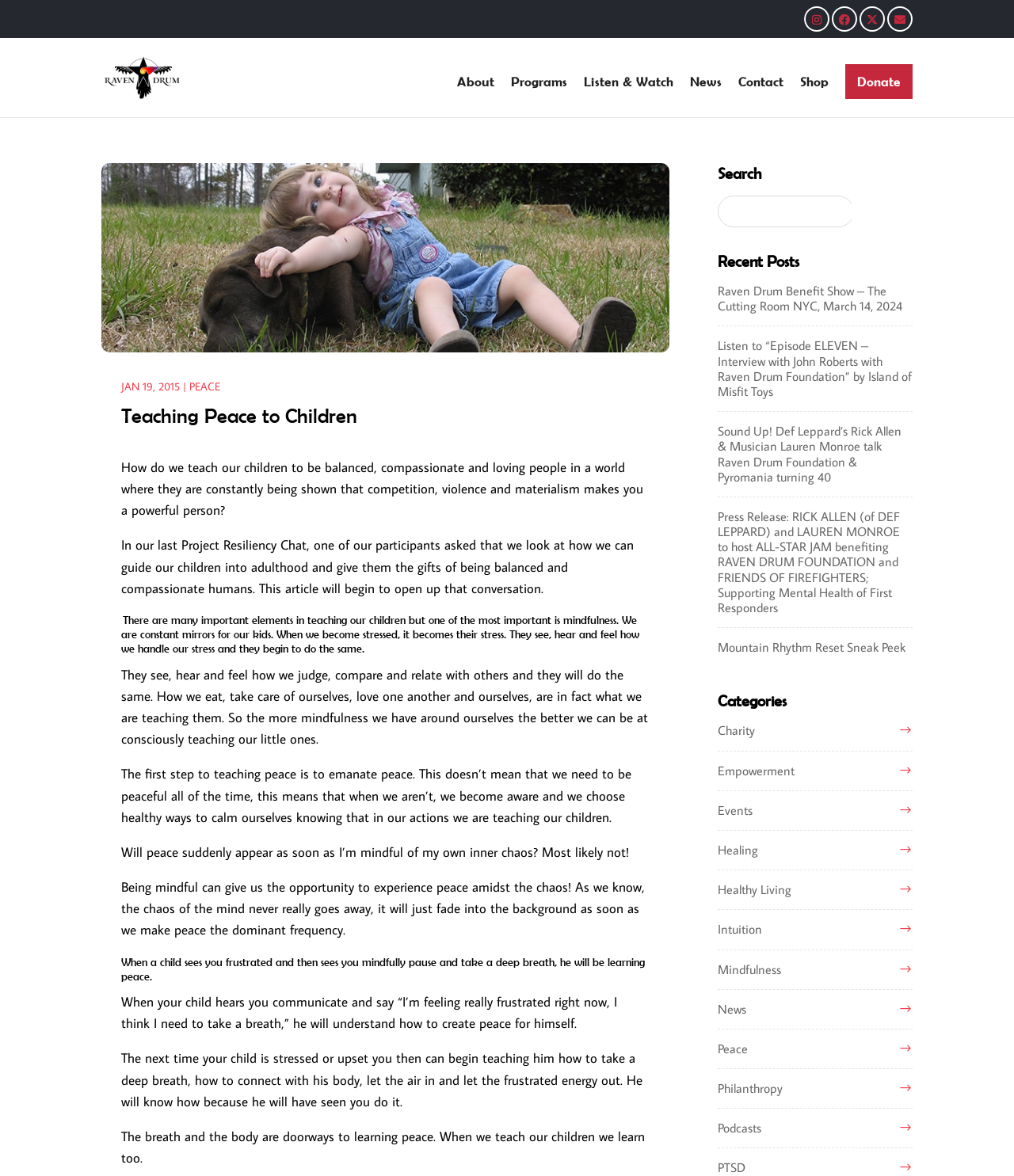Using the information shown in the image, answer the question with as much detail as possible: What is the purpose of mindfulness in teaching peace?

According to the article, mindfulness is important in teaching peace because it allows us to emanate peace, which means that when we are mindful of our own inner chaos, we can choose healthy ways to calm ourselves and teach our children to do the same.